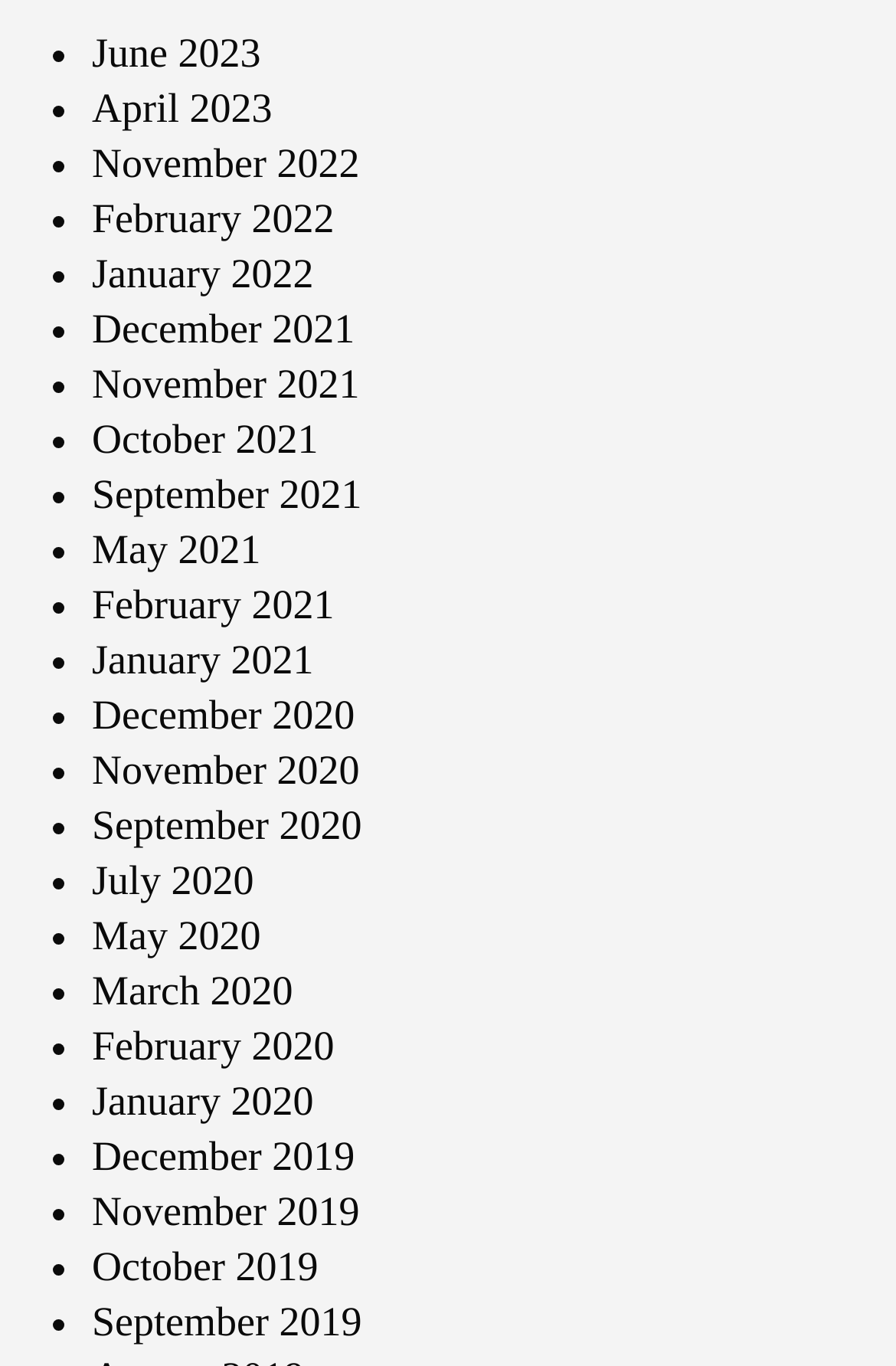Provide the bounding box coordinates of the HTML element this sentence describes: "May 2020". The bounding box coordinates consist of four float numbers between 0 and 1, i.e., [left, top, right, bottom].

[0.103, 0.668, 0.291, 0.702]